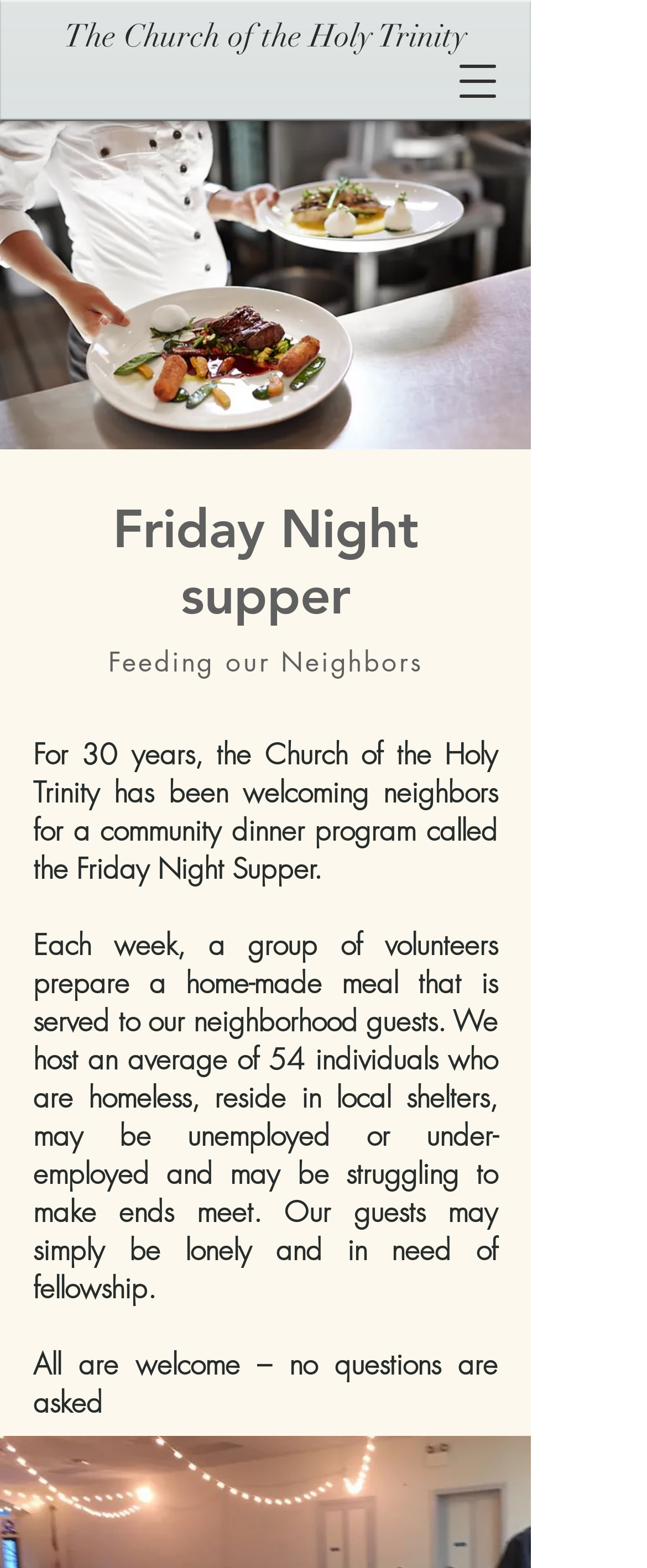What is the role of volunteers in the Friday Night Supper?
Answer with a single word or short phrase according to what you see in the image.

Prepare a home-made meal